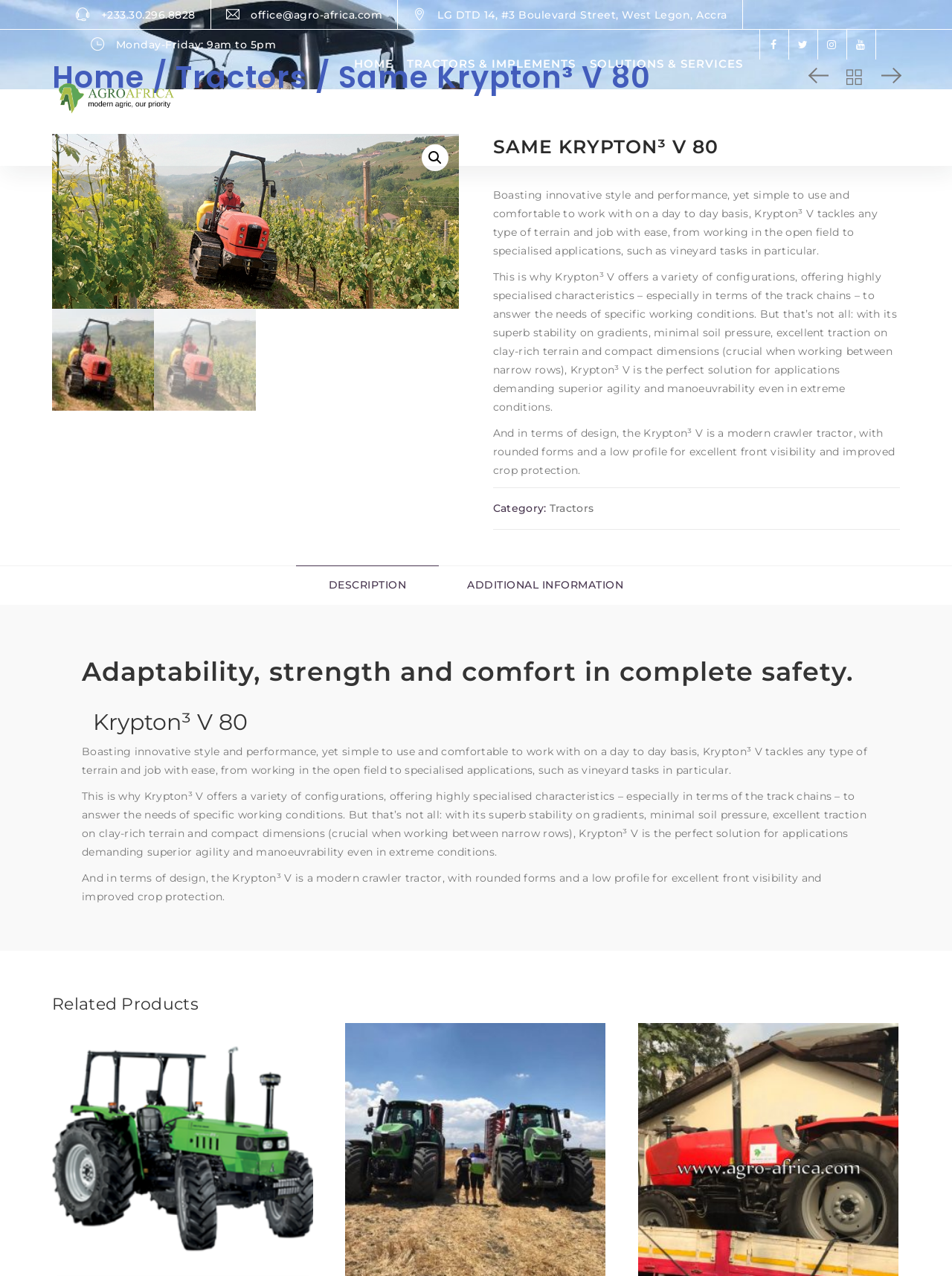Determine the bounding box coordinates of the region that needs to be clicked to achieve the task: "Click the HOME link".

[0.372, 0.045, 0.413, 0.056]